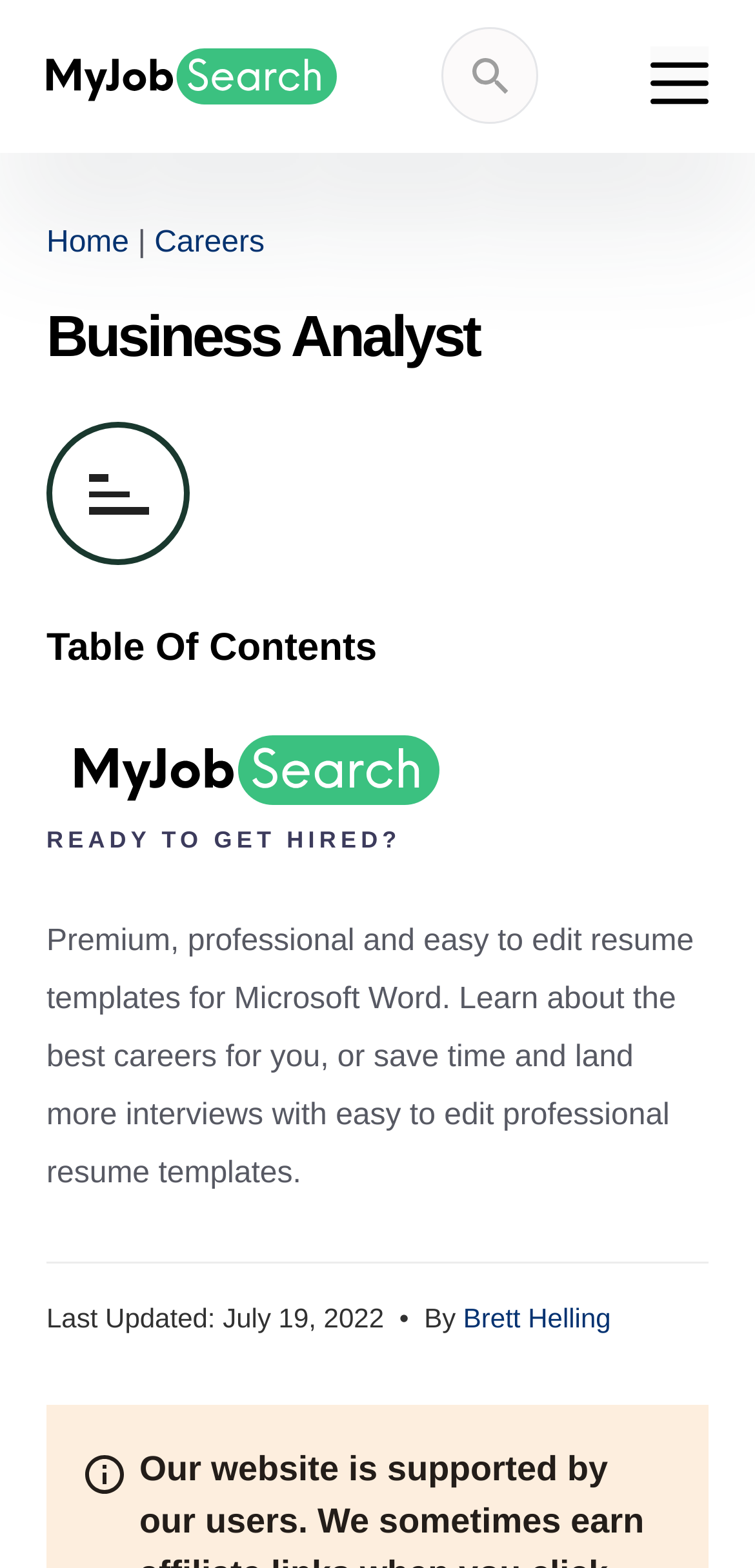Provide the bounding box coordinates for the area that should be clicked to complete the instruction: "Get in Touch via Whatsapp".

None